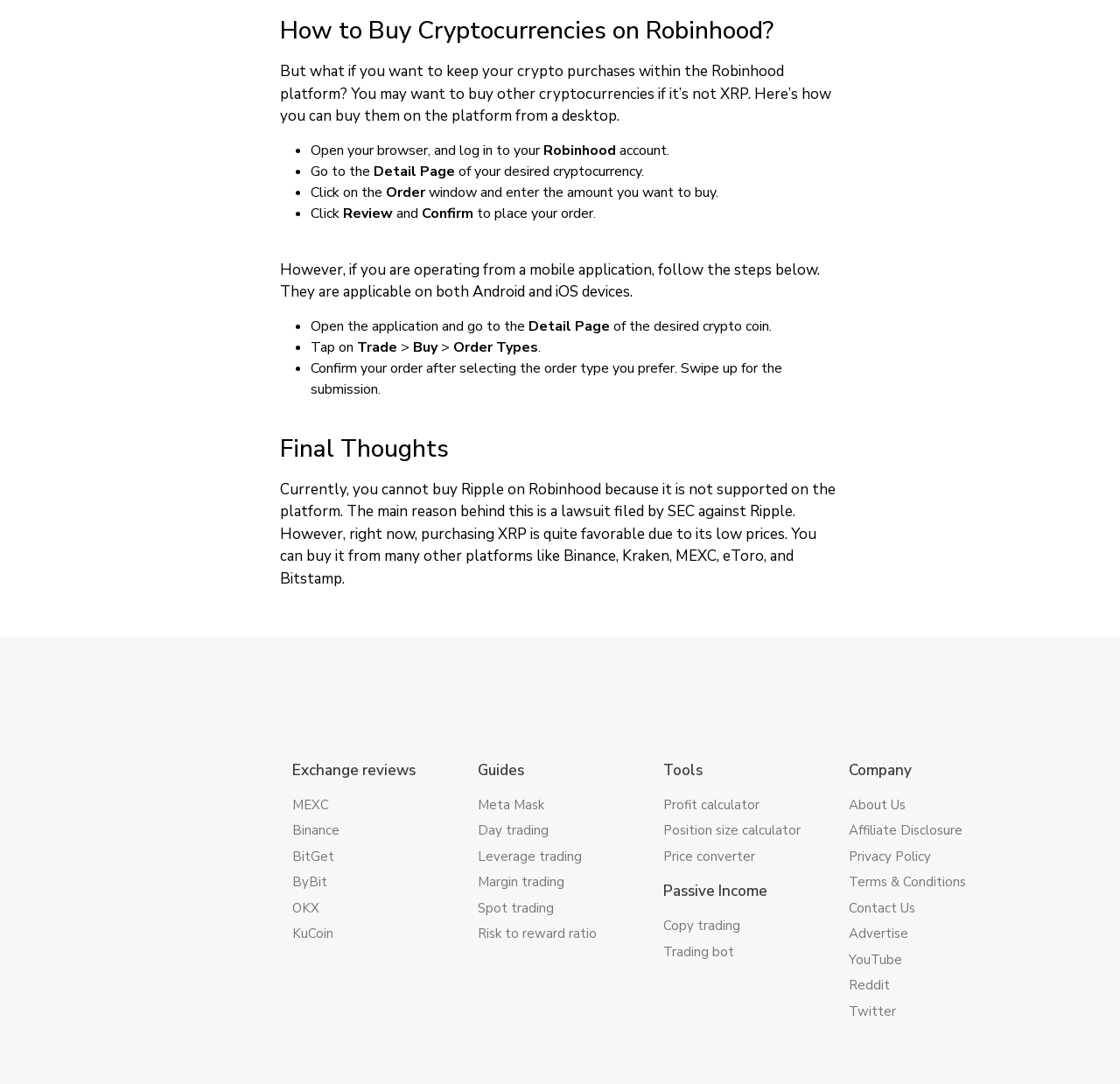What is the name of the platform mentioned as an alternative to buy XRP?
Please give a detailed and elaborate answer to the question.

The webpage mentions that you can buy XRP from many other platforms like Binance, Kraken, MEXC, eToro, and Bitstamp, as stated in the 'Final Thoughts' section.